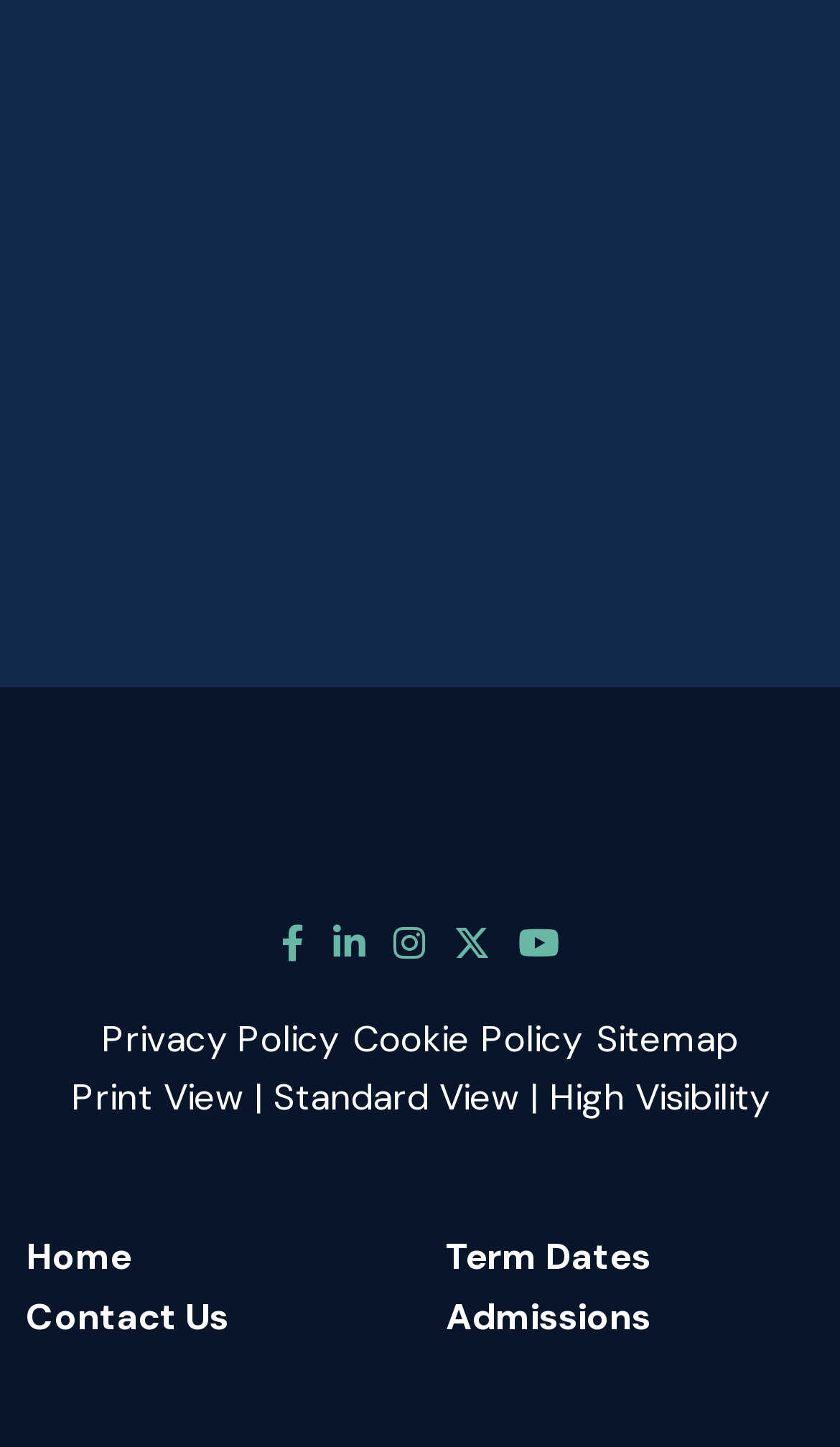Please find the bounding box coordinates of the element that you should click to achieve the following instruction: "Go back to the top of the page". The coordinates should be presented as four float numbers between 0 and 1: [left, top, right, bottom].

[0.444, 0.441, 0.556, 0.522]